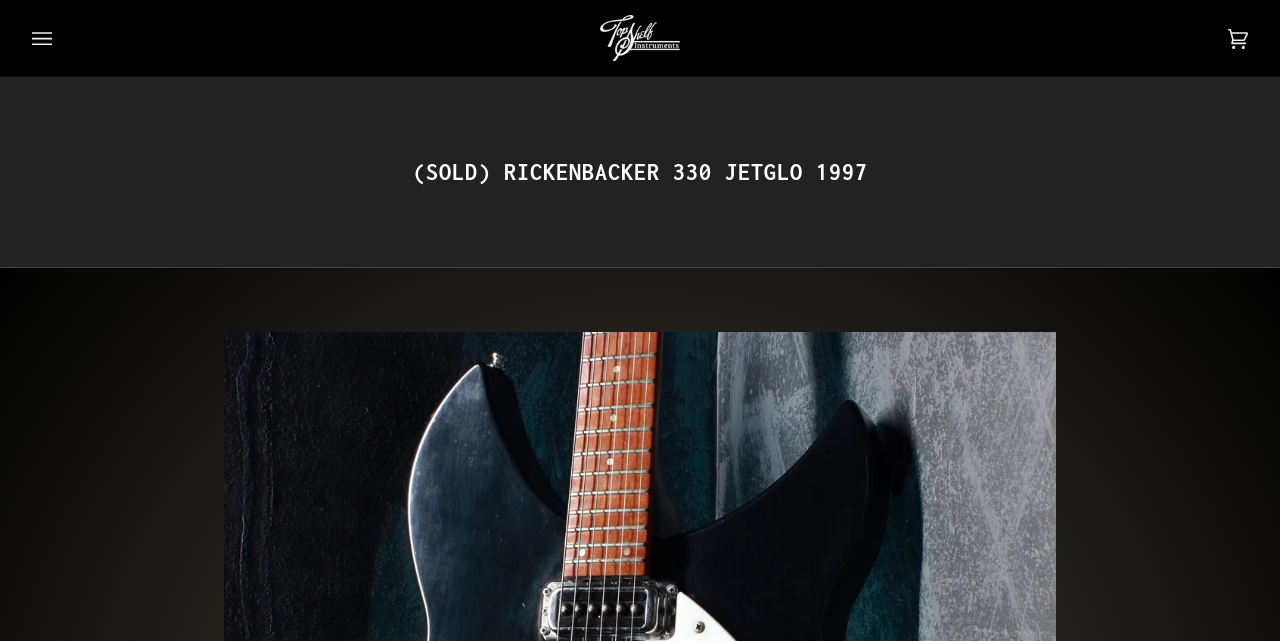Determine the bounding box coordinates for the HTML element described here: "Cart ¥0.00 (0)".

[0.928, 0.0, 0.975, 0.121]